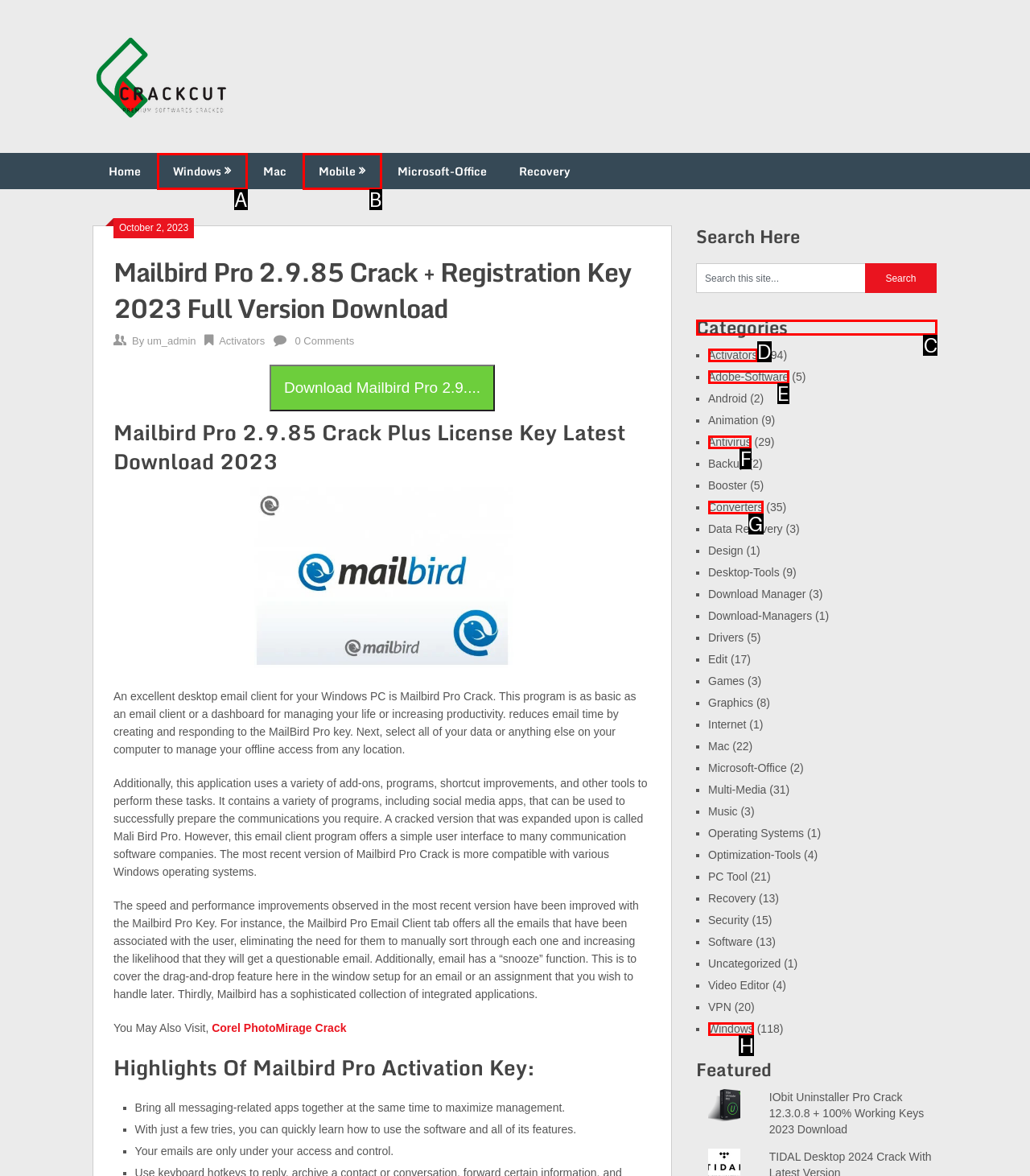Given the task: Check the 'Categories' section, point out the letter of the appropriate UI element from the marked options in the screenshot.

C